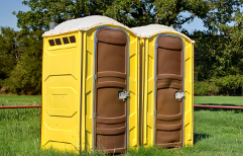Create an exhaustive description of the image.

The image showcases a pair of yellow portable toilets, commonly used for outdoor events, construction sites, and festivals. Positioned amidst a grassy field, these units are designed for convenience and sanitation, featuring brown doors that provide access to the interior facilities. Their bright color aims to make them easily identifiable in various settings, ensuring accessibility for users. This image highlights the essential service of portable toilet rentals, which is offered as part of a broader waste management solution, catering to diverse project needs.